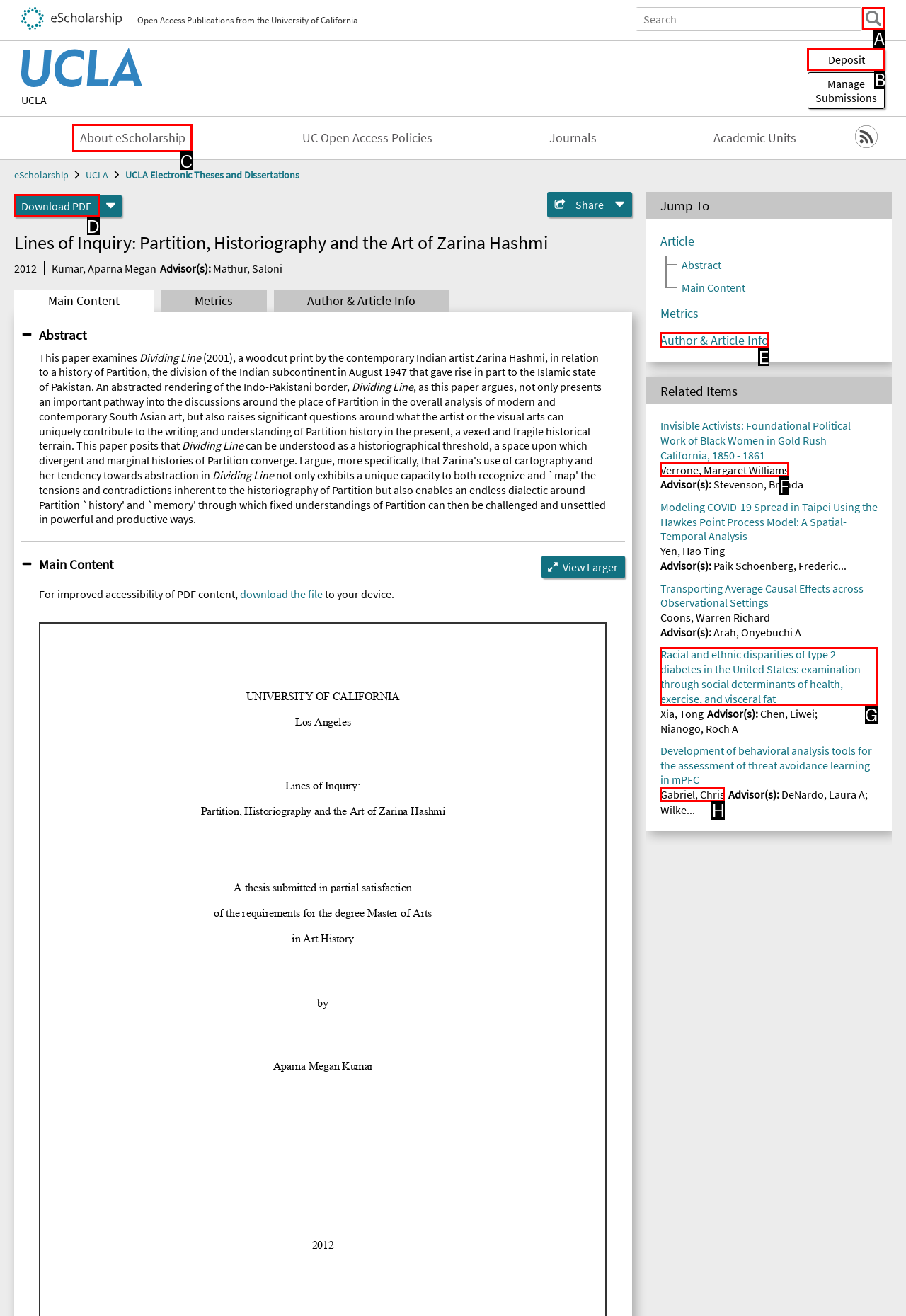Identify the letter of the UI element you should interact with to perform the task: Deposit
Reply with the appropriate letter of the option.

B